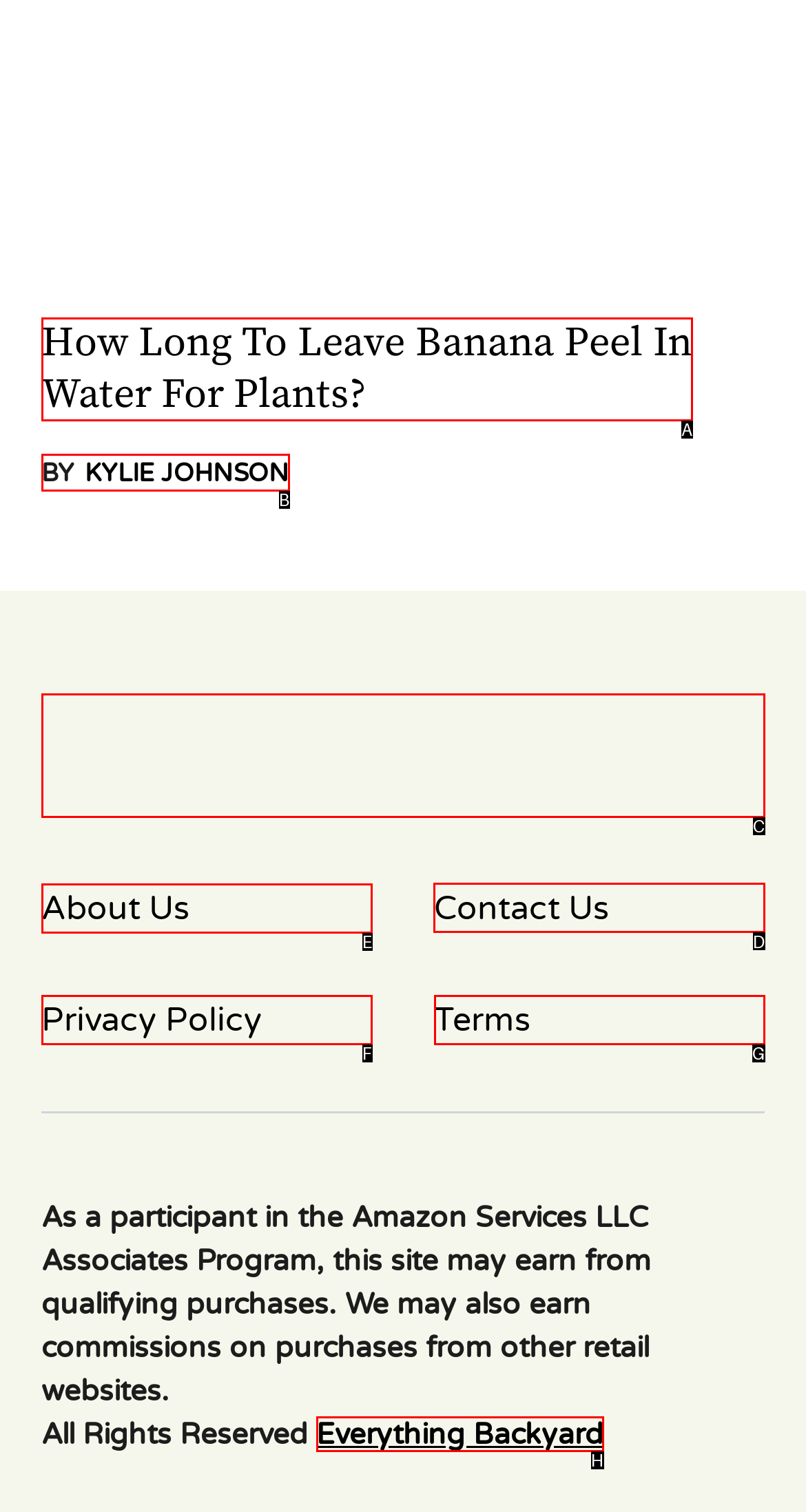Point out which UI element to click to complete this task: Contact the website administrator
Answer with the letter corresponding to the right option from the available choices.

D